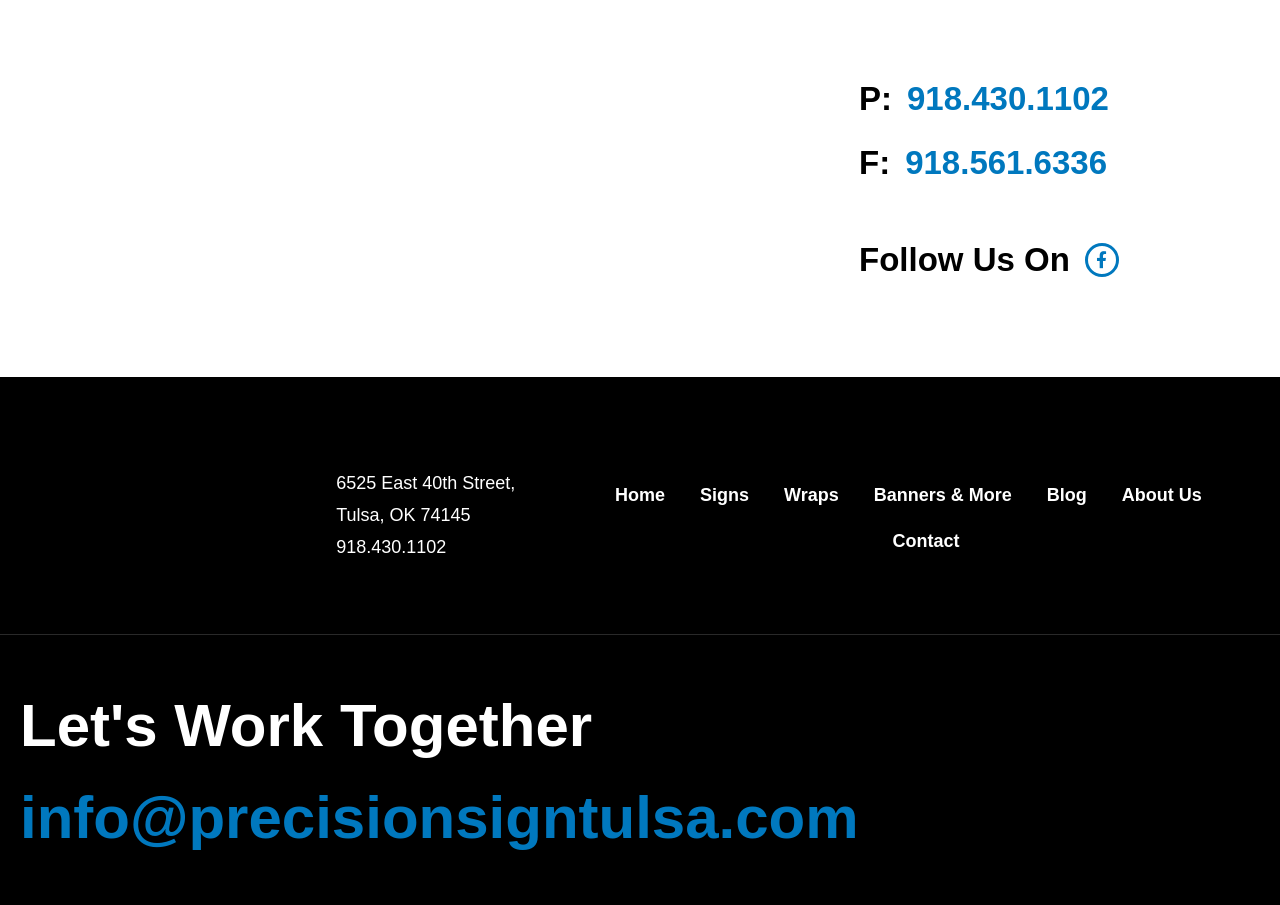Please identify the bounding box coordinates of the clickable area that will fulfill the following instruction: "Visit Facebook page". The coordinates should be in the format of four float numbers between 0 and 1, i.e., [left, top, right, bottom].

[0.848, 0.268, 0.874, 0.306]